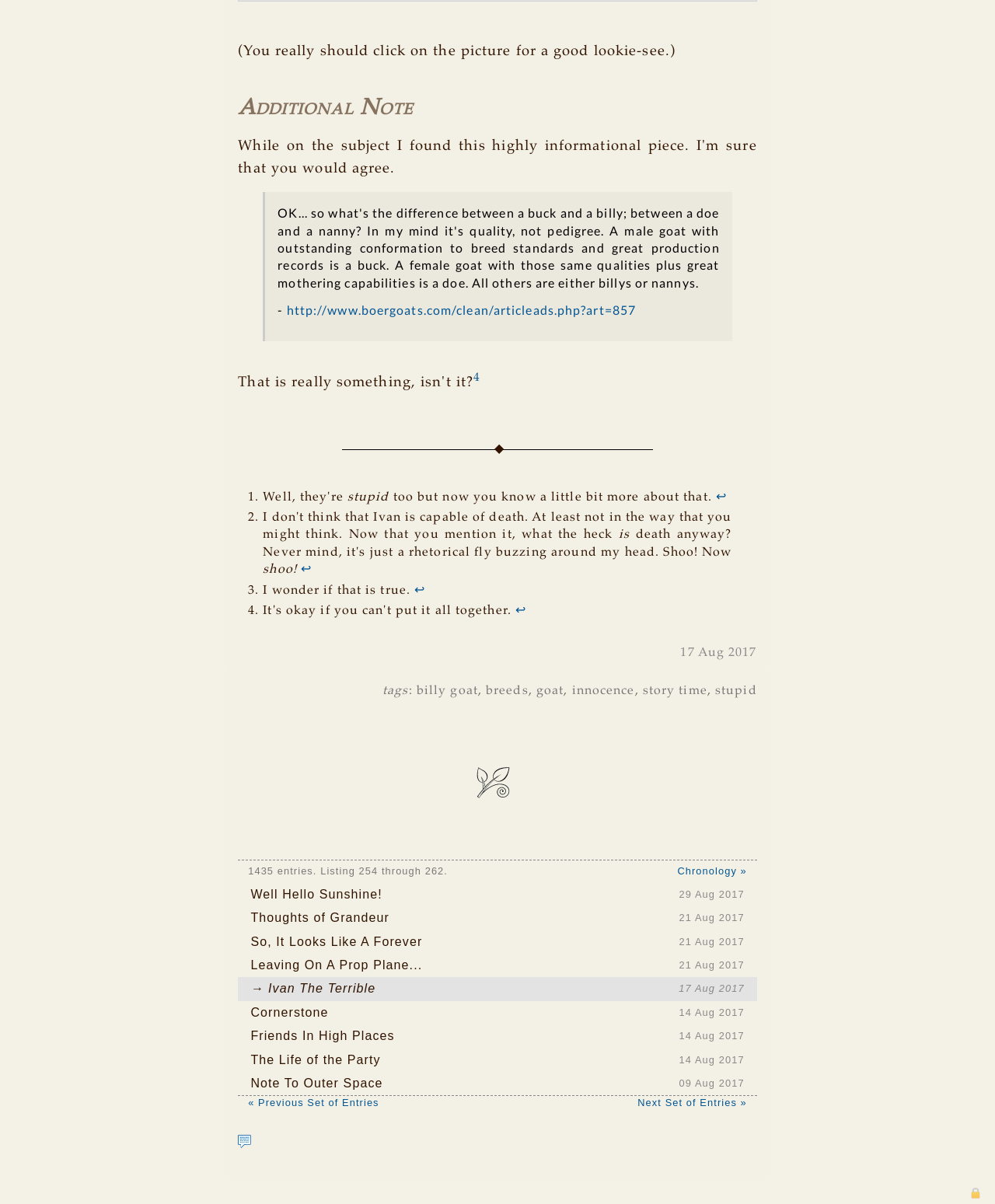Determine the bounding box coordinates of the element that should be clicked to execute the following command: "Click on the link to read the story about innocence".

[0.575, 0.568, 0.638, 0.579]